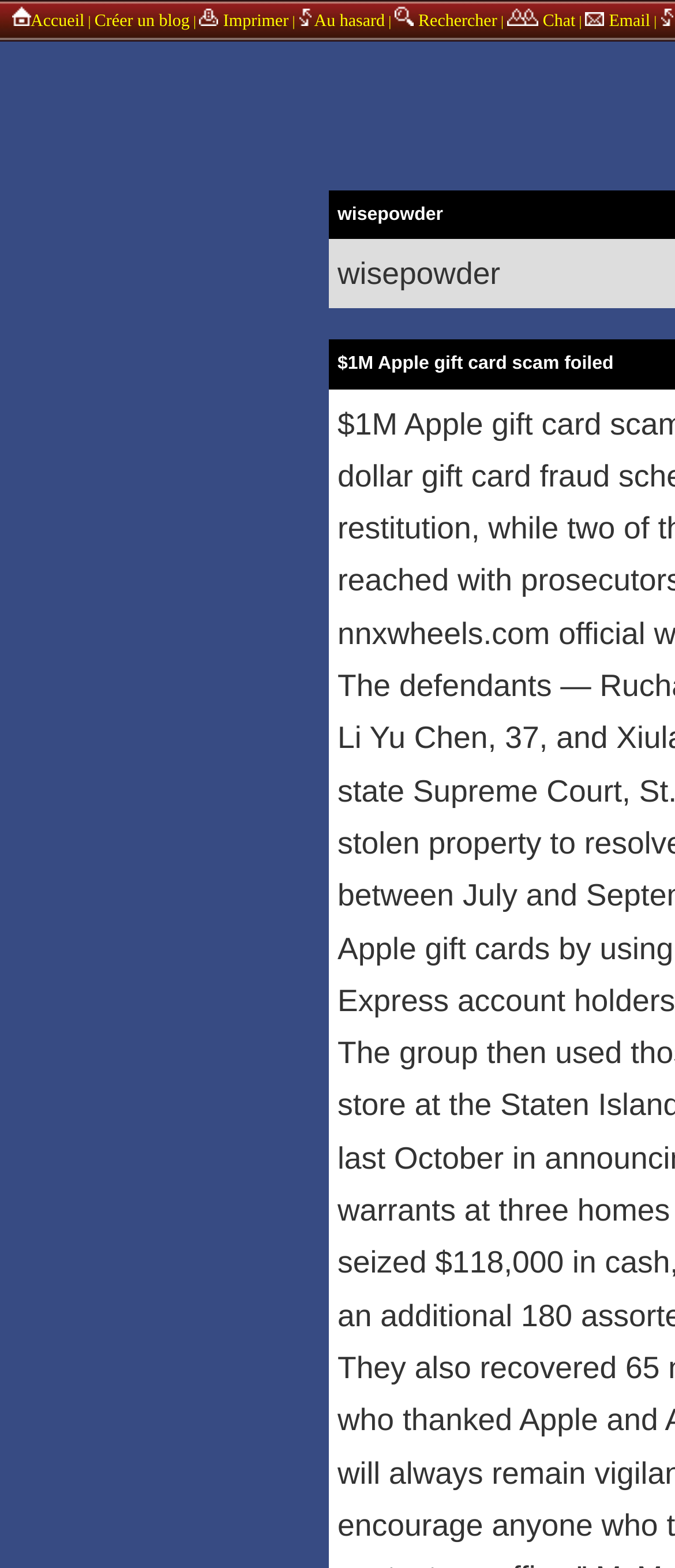Generate a comprehensive caption for the webpage you are viewing.

The webpage appears to be a blog post titled "wisepowder - $1M Apple gift card scam foiled" on the BlogHotel.org platform. At the top left, there is a link to the BlogHotel.org homepage, accompanied by a small image of the website's logo. To the right of this link, there are several navigation links, including "Créer un blog", "Imprimer la page", "Blog hasard", "Chercher des blogs", "Entrer dans le chat du blog", and "Envoyer ce blog par email à un Ami". Each of these links has a corresponding small image.

Below the navigation links, there is a large section that takes up most of the page, containing the blog post content. The title "wisepowder" is prominently displayed in this section. The blog post content is not explicitly described in the accessibility tree, but it likely contains text and possibly images related to the topic of the Apple gift card scam.

At the top right corner, there is a small image labeled "Jeux", which may be a link or a button.